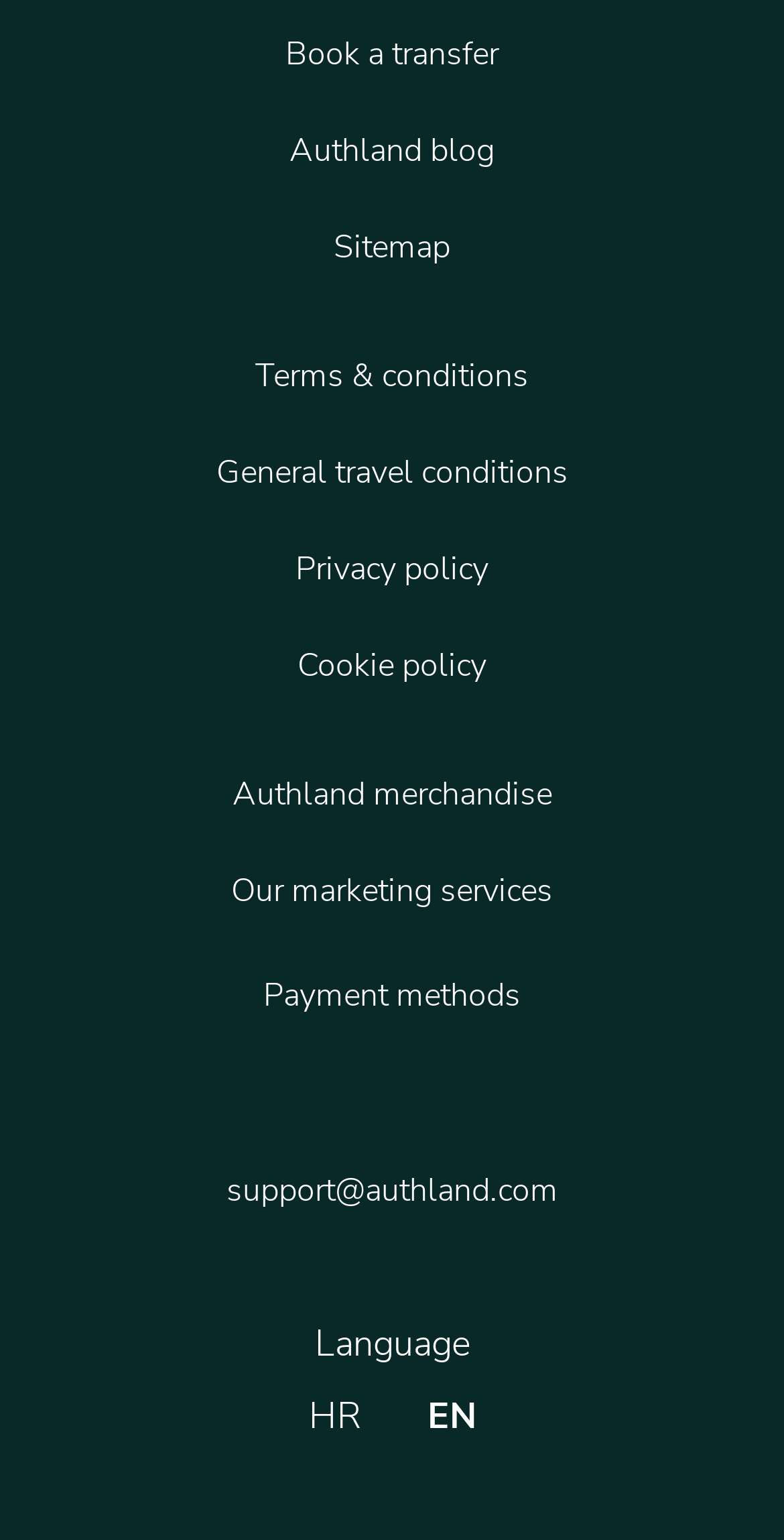Can you identify the bounding box coordinates of the clickable region needed to carry out this instruction: 'Contact support'? The coordinates should be four float numbers within the range of 0 to 1, stated as [left, top, right, bottom].

[0.164, 0.742, 0.836, 0.805]